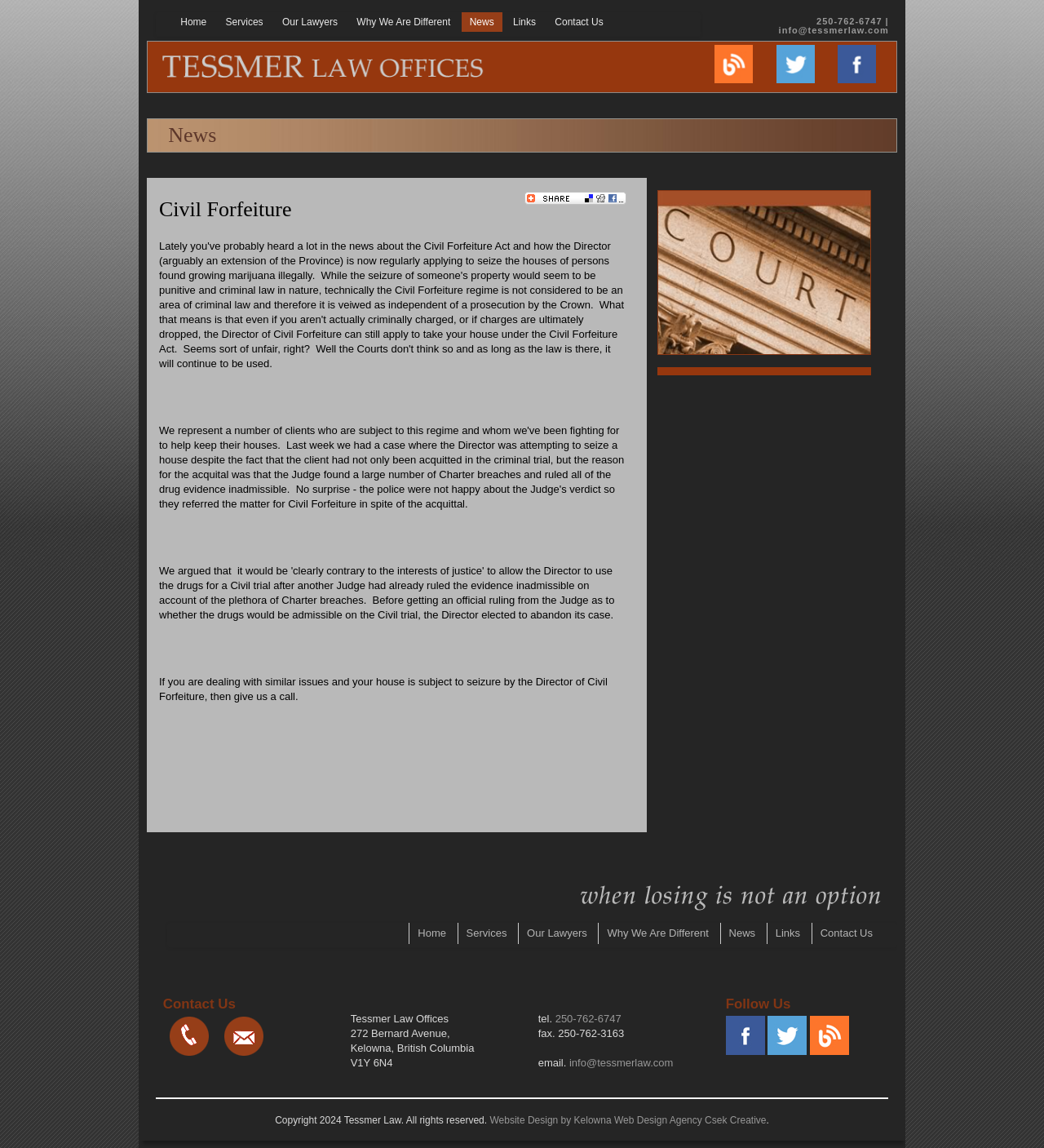Identify the bounding box coordinates of the element that should be clicked to fulfill this task: "View the obituary of Robert Lloyd Wheelock". The coordinates should be provided as four float numbers between 0 and 1, i.e., [left, top, right, bottom].

None